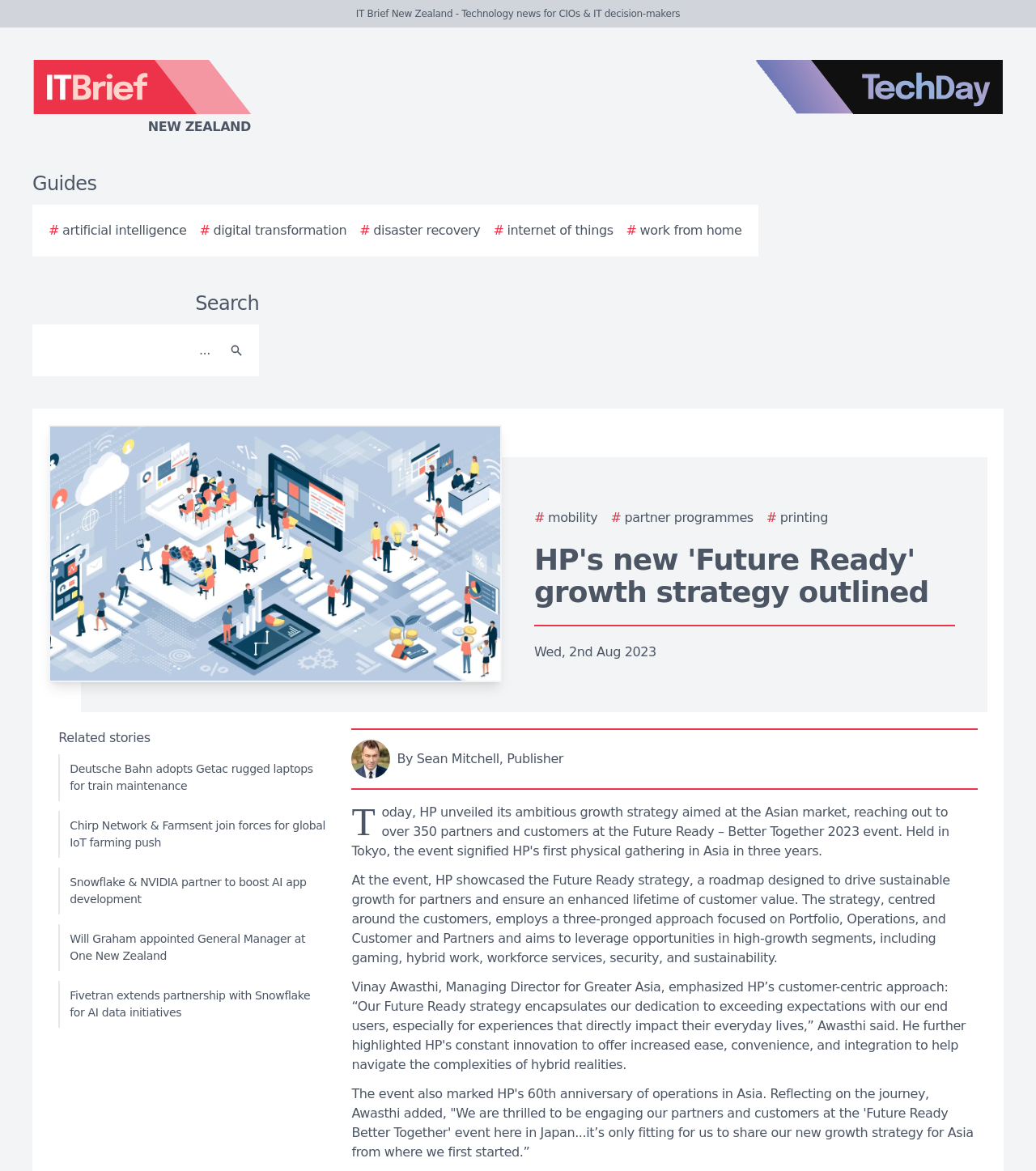What is the author's name?
Identify the answer in the screenshot and reply with a single word or phrase.

Sean Mitchell